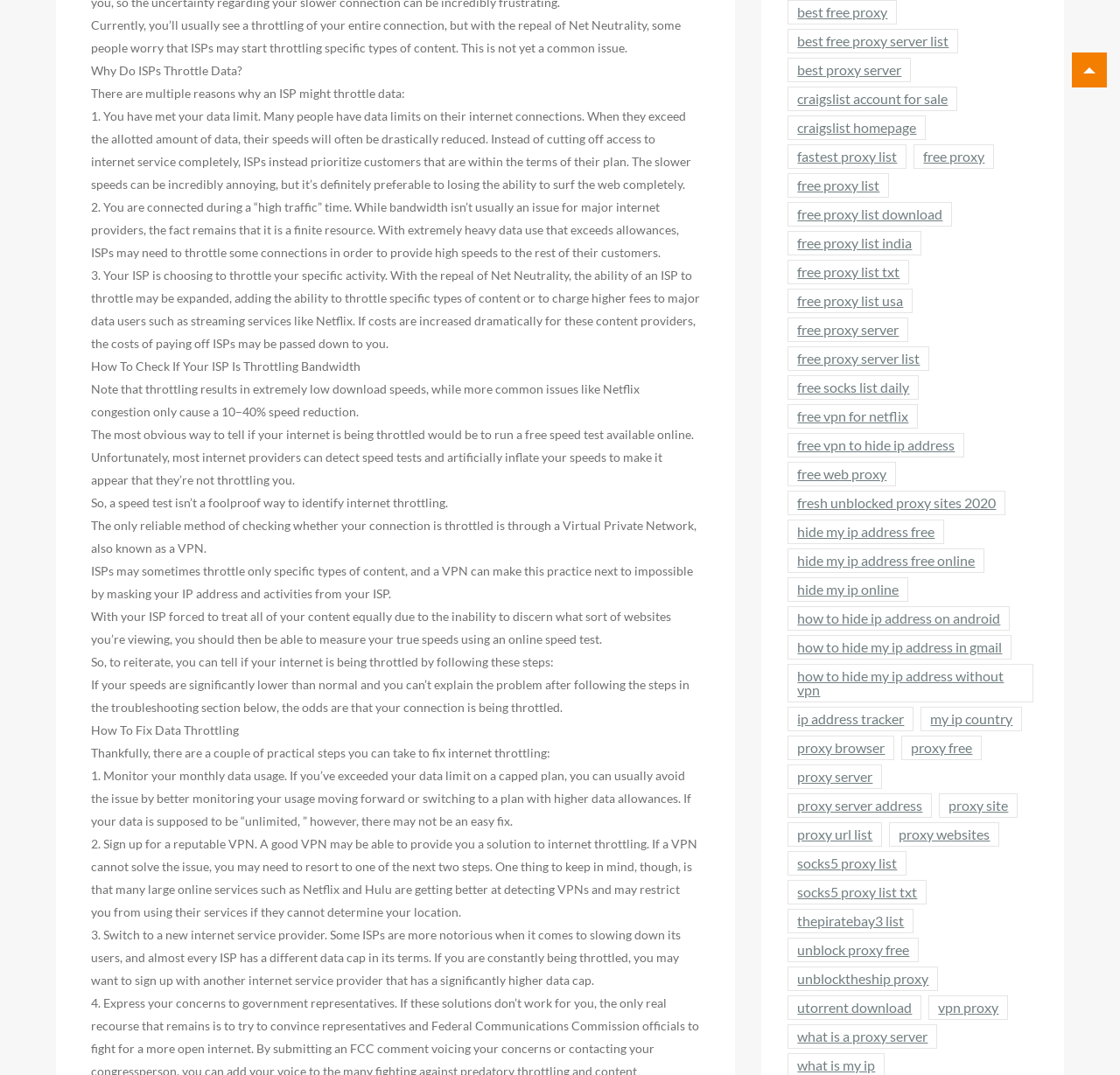Determine the bounding box coordinates of the region that needs to be clicked to achieve the task: "Click on the link 'free proxy list (116 items)'".

[0.703, 0.161, 0.794, 0.184]